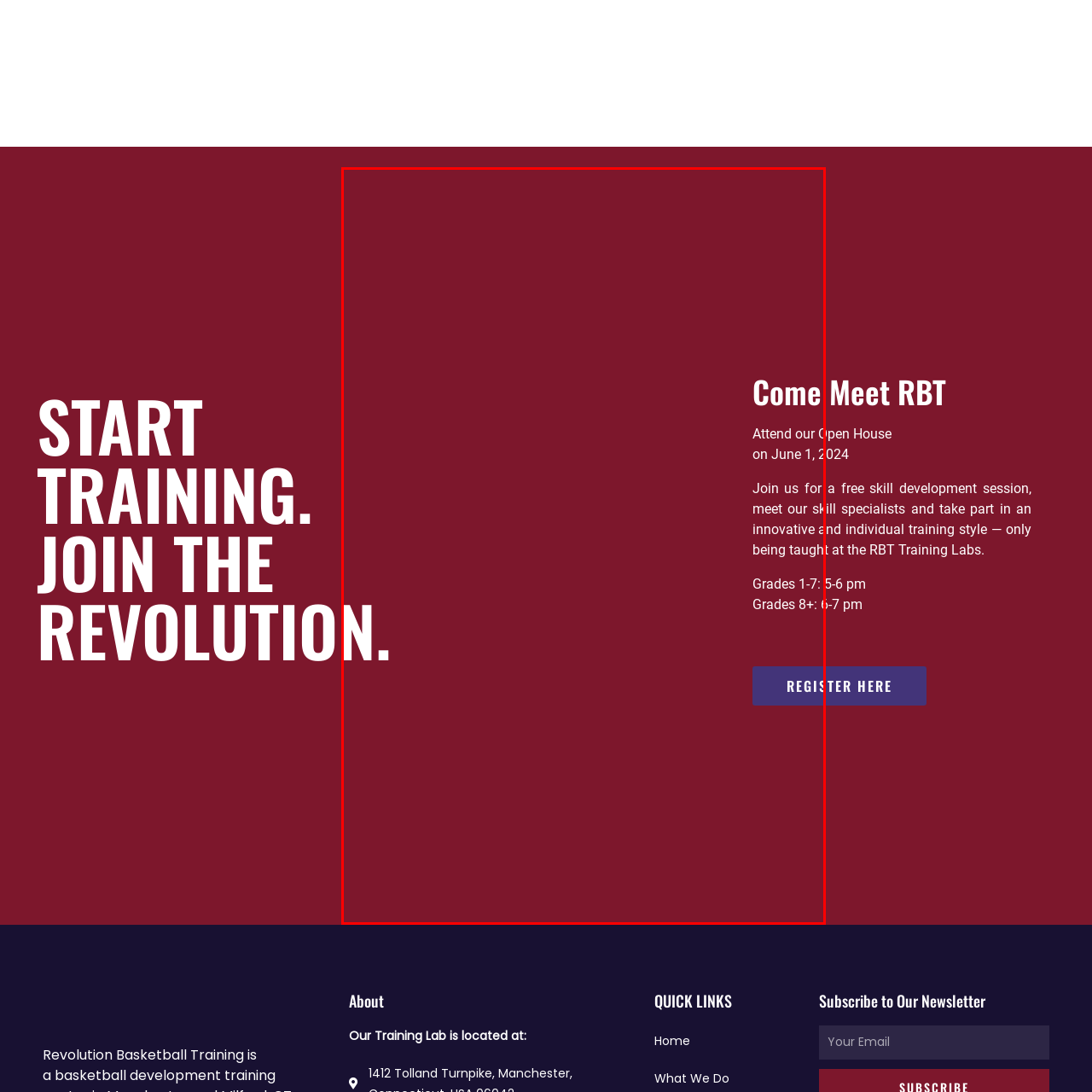What is the color of the background of the poster?
Focus on the image highlighted within the red borders and answer with a single word or short phrase derived from the image.

Rich burgundy